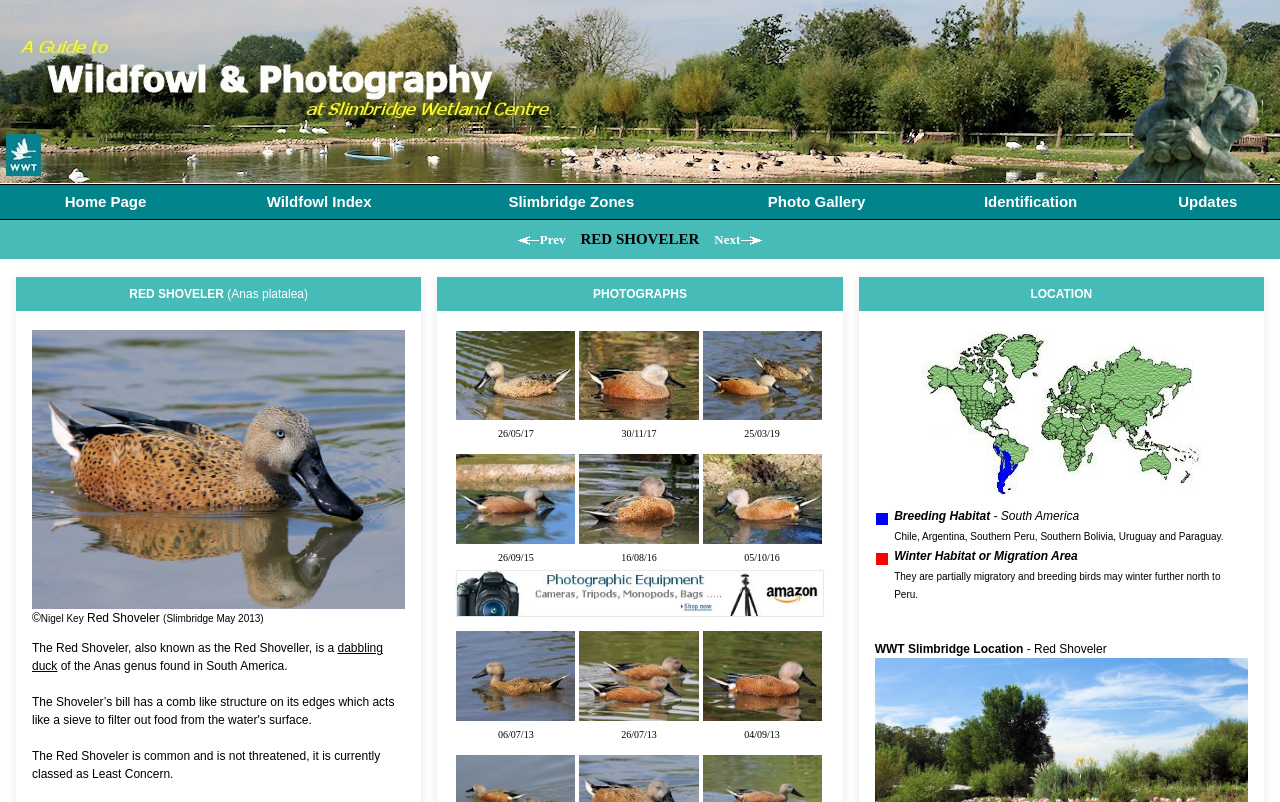Determine the title of the webpage and give its text content.

Prev    RED SHOVELER    Next